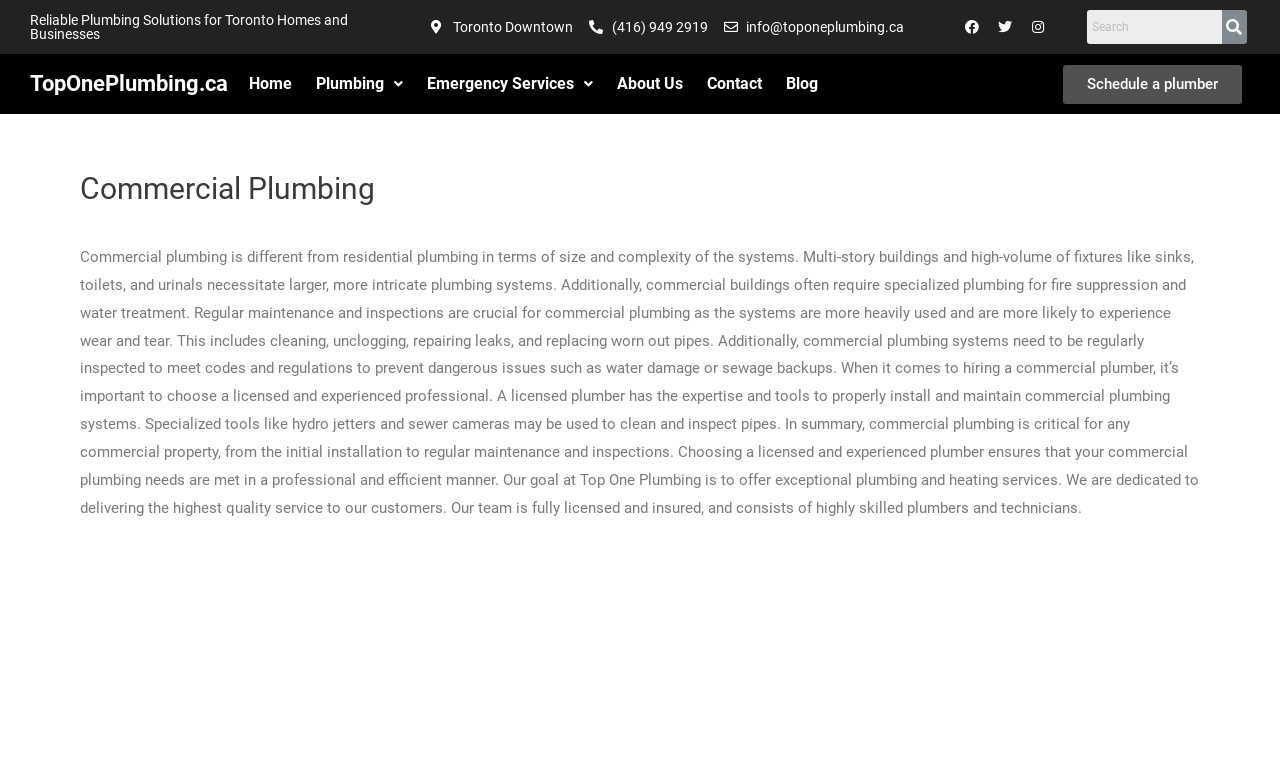Please identify the bounding box coordinates of the element I should click to complete this instruction: 'Learn about commercial plumbing'. The coordinates should be given as four float numbers between 0 and 1, like this: [left, top, right, bottom].

[0.062, 0.223, 0.938, 0.262]